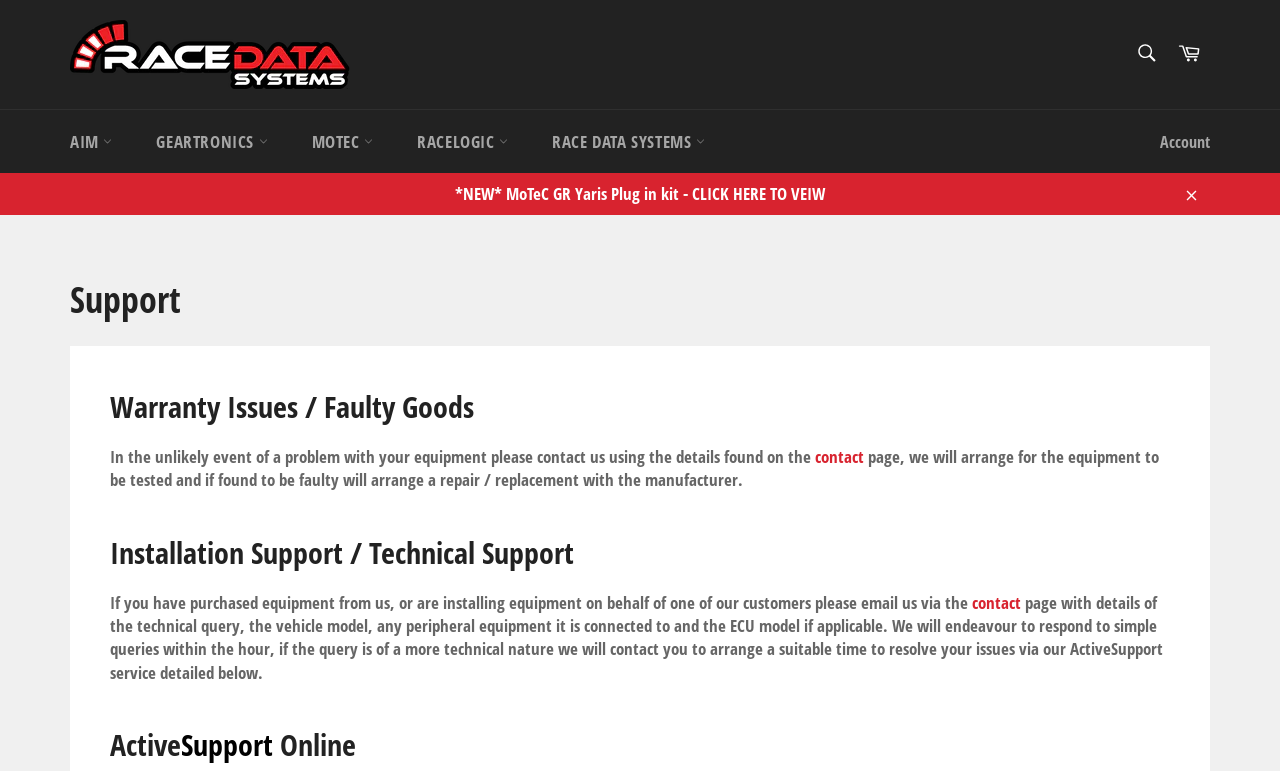Please provide a short answer using a single word or phrase for the question:
What type of equipment is mentioned in the webpage?

Racing equipment